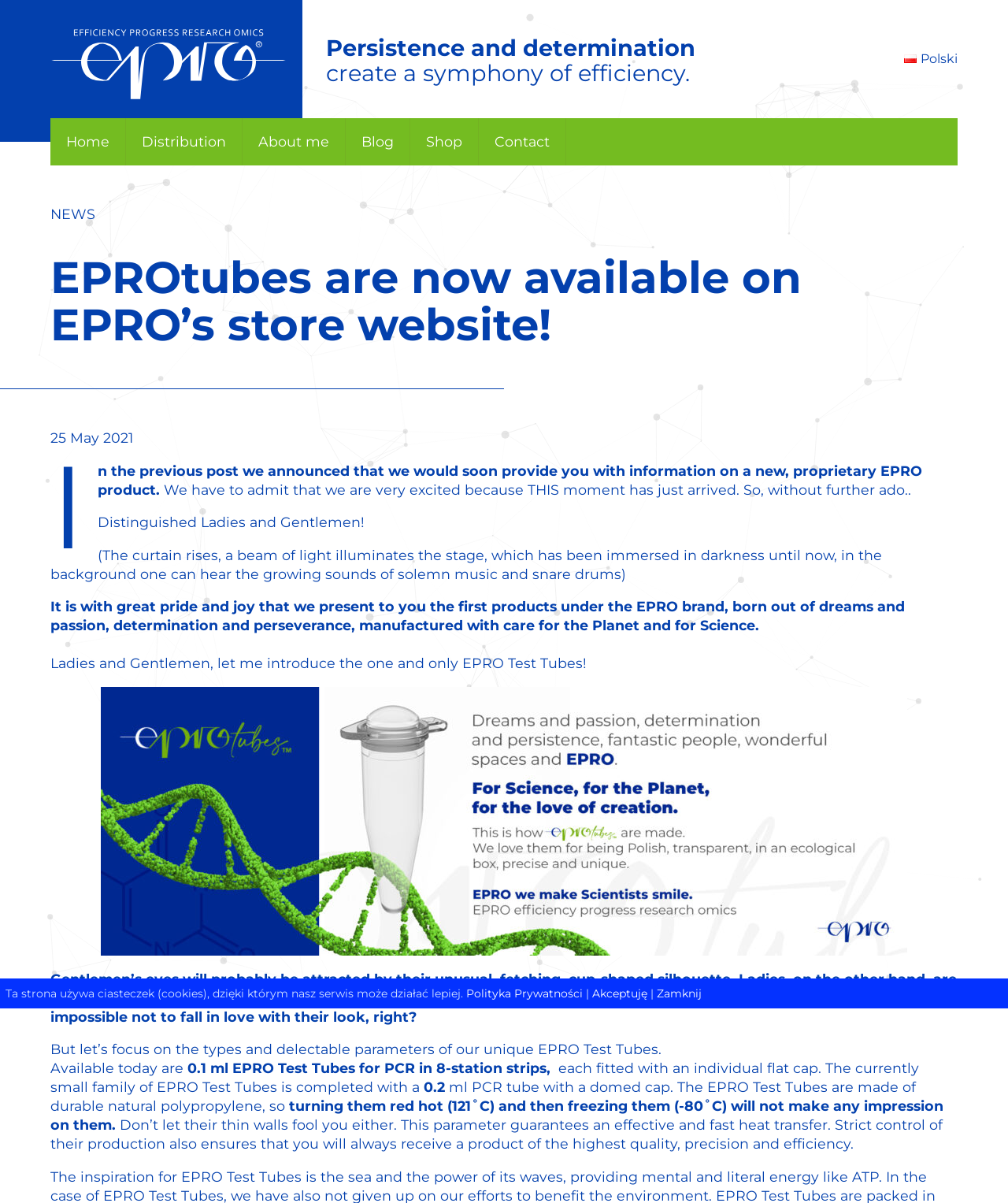Please identify the coordinates of the bounding box that should be clicked to fulfill this instruction: "Click the 'NEWS' link".

[0.05, 0.171, 0.095, 0.185]